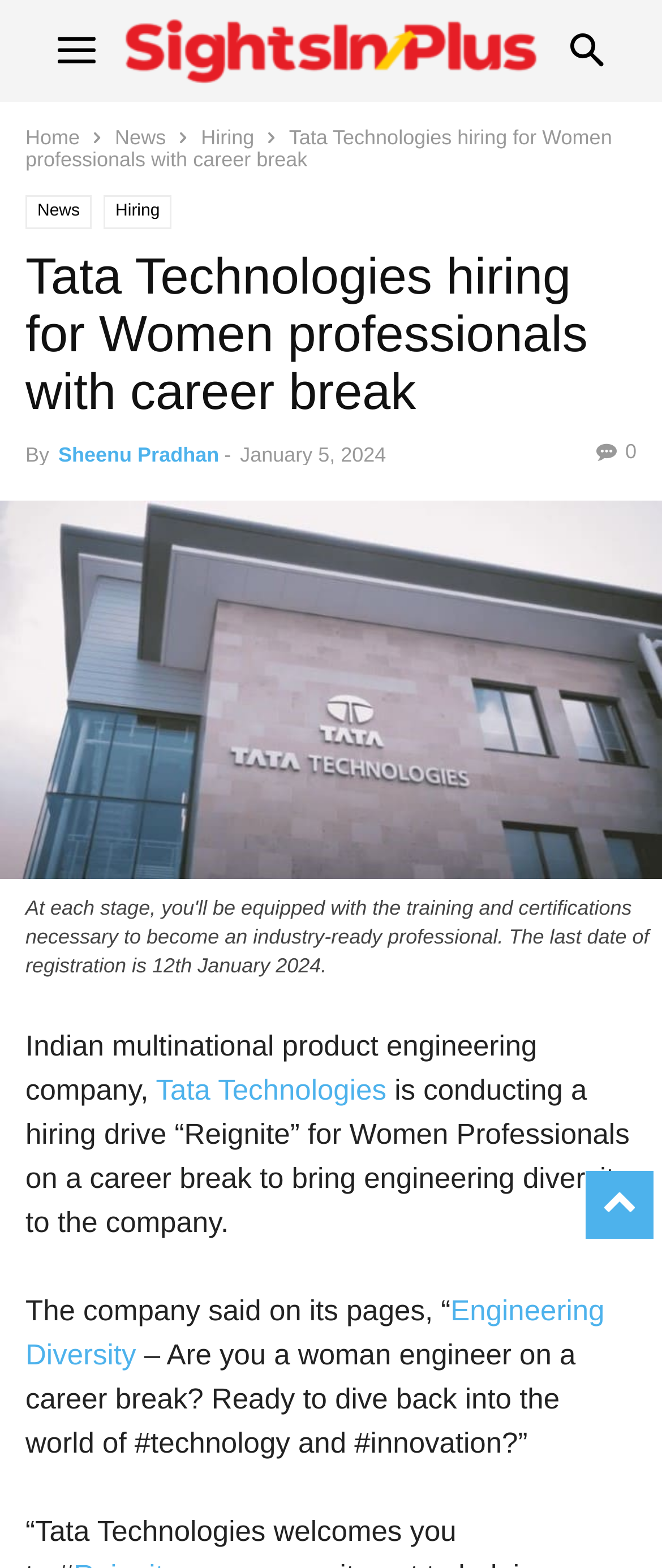Show the bounding box coordinates of the element that should be clicked to complete the task: "Learn more about Engineering Diversity".

[0.038, 0.825, 0.913, 0.874]